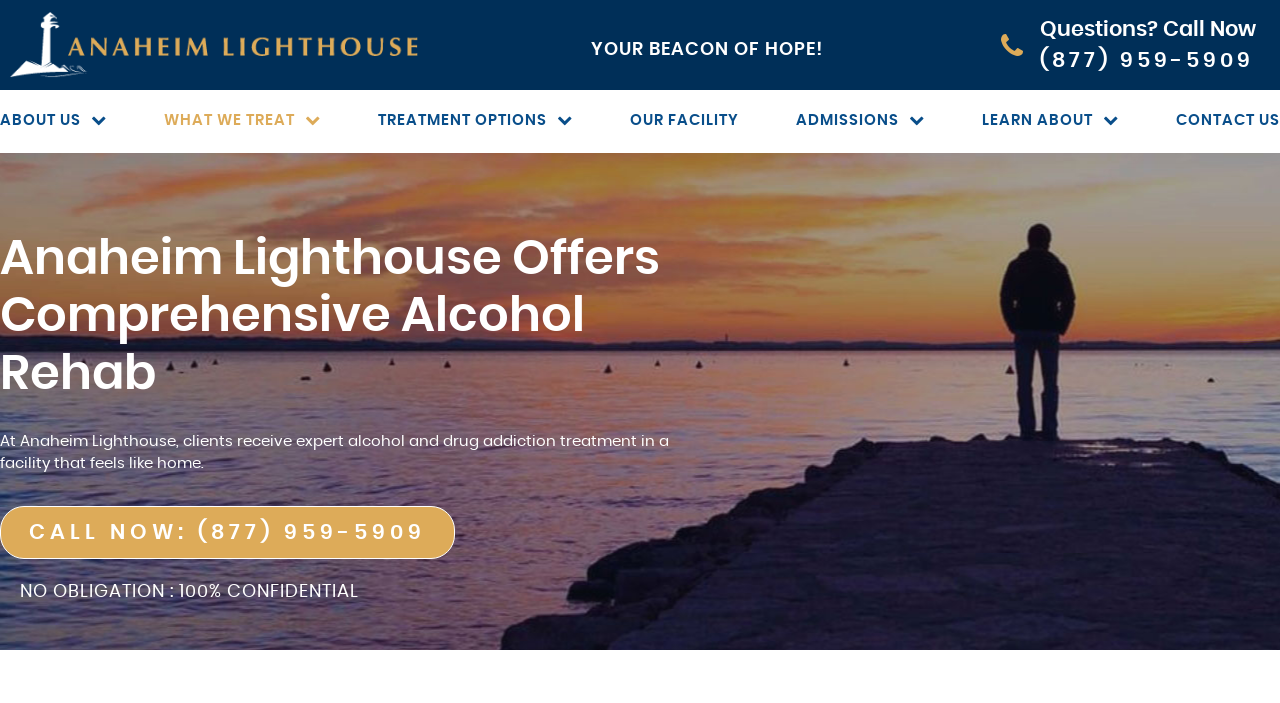Please identify the bounding box coordinates of the region to click in order to complete the task: "Click the 'Questions? Call Now' button". The coordinates must be four float numbers between 0 and 1, specified as [left, top, right, bottom].

[0.77, 0.012, 1.0, 0.116]